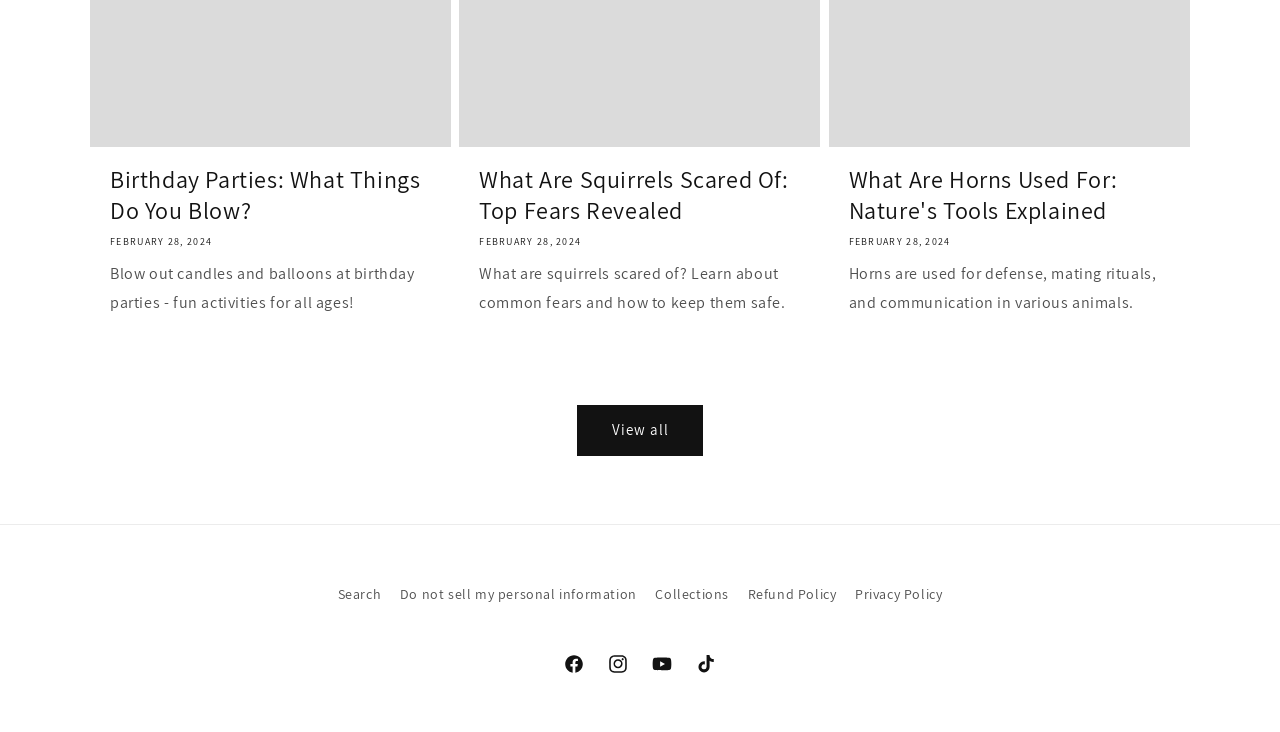Can you find the bounding box coordinates for the element that needs to be clicked to execute this instruction: "Read about birthday parties"? The coordinates should be given as four float numbers between 0 and 1, i.e., [left, top, right, bottom].

[0.086, 0.223, 0.337, 0.309]